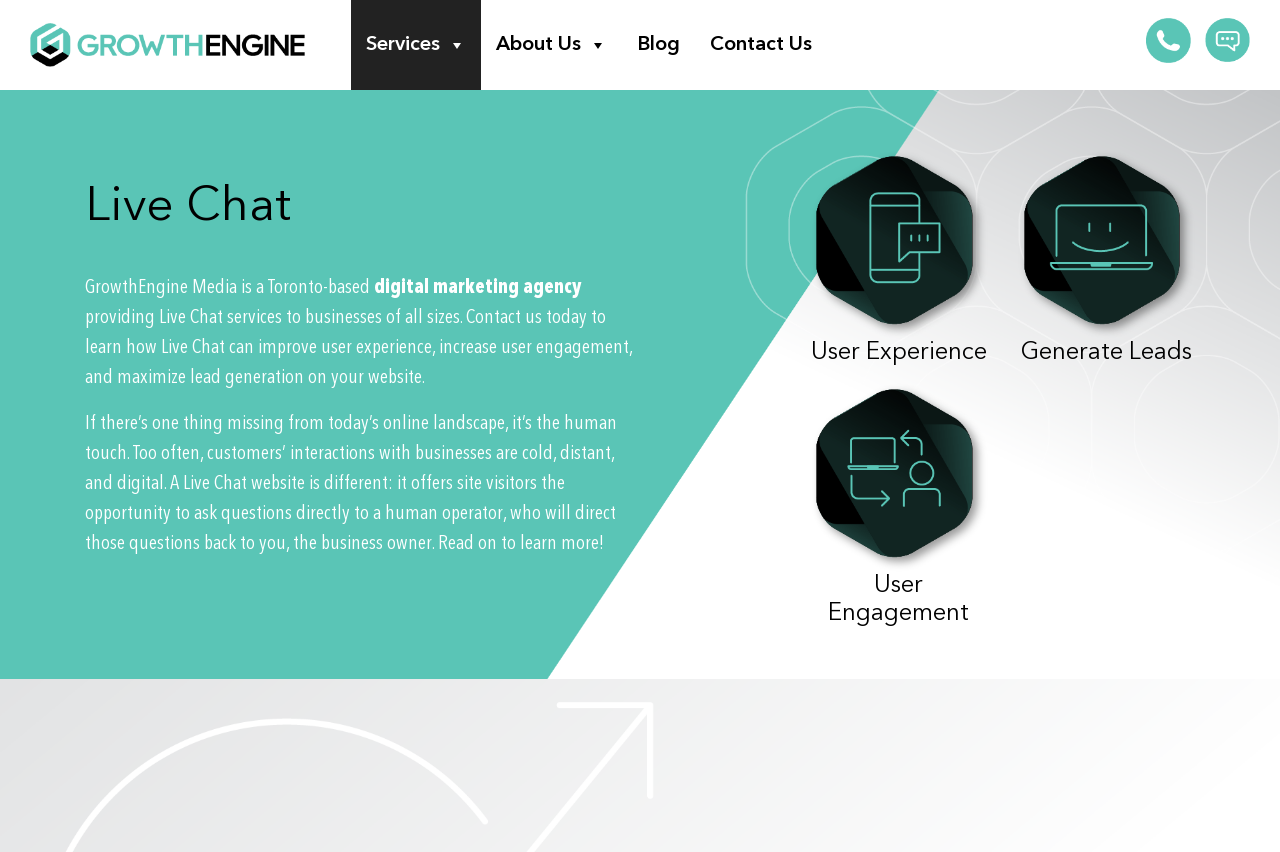Create a full and detailed caption for the entire webpage.

The webpage is about GrowthEngine Media, a Toronto-based digital marketing agency that provides Live Chat services to businesses of all sizes. At the top left, there is a link to the company's homepage, accompanied by a logo image. 

The main navigation menu is located at the top center, consisting of four links: Services, About Us, Blog, and Contact Us. To the right of the navigation menu, there are two links: Telephone and Chat.

Below the navigation menu, there is a prominent heading "Live Chat" followed by a brief description of the company and its services. The description is divided into two paragraphs. The first paragraph explains the company's focus on providing Live Chat services, while the second paragraph elaborates on the benefits of using Live Chat, such as improving user experience, increasing user engagement, and maximizing lead generation.

On the right side of the page, there are three sections, each consisting of an image and a heading. The sections are arranged vertically, with the top section focused on "User Experience", the middle section on "Generate Leads", and the bottom section on "User Engagement".